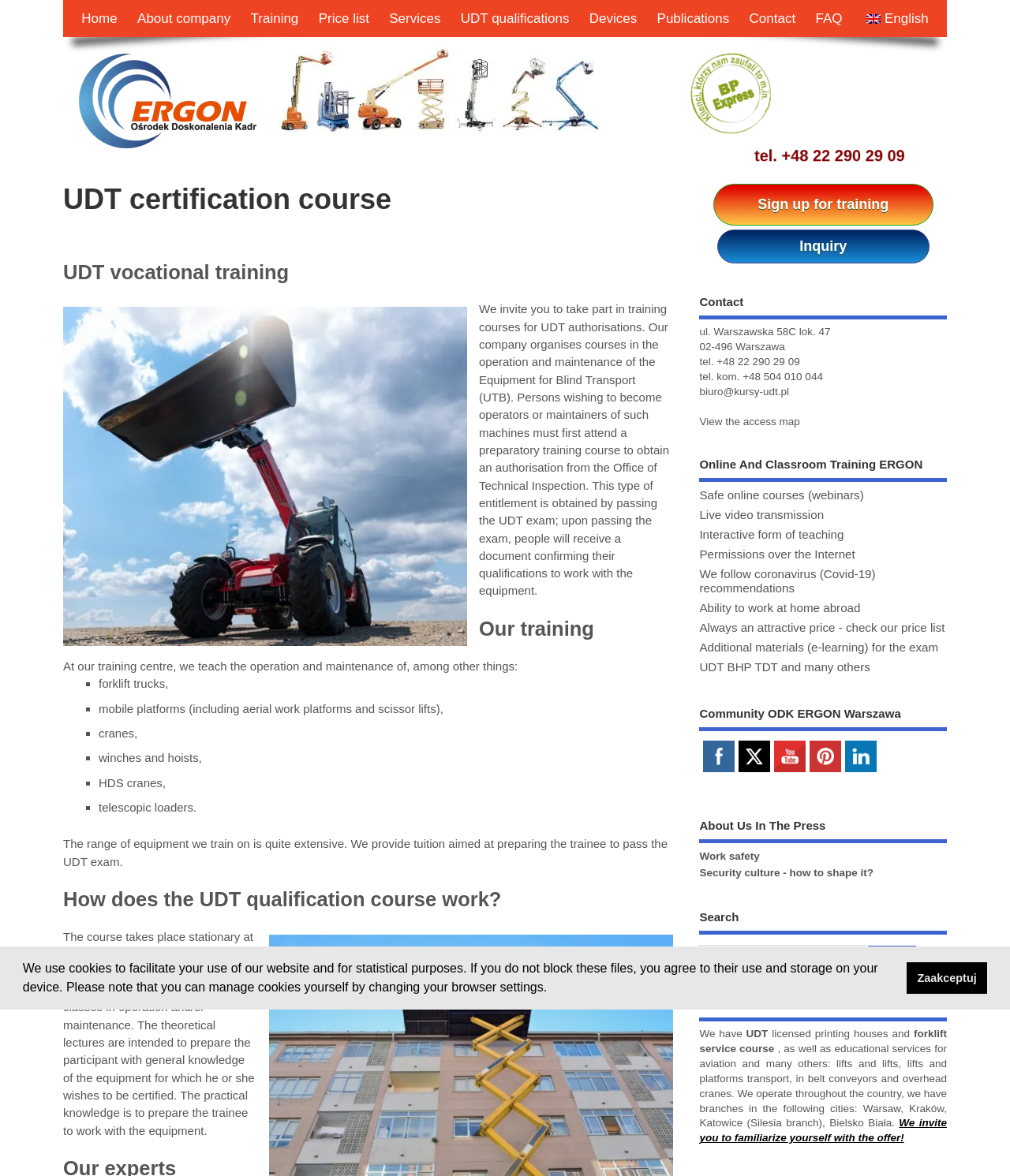Locate the bounding box coordinates of the element you need to click to accomplish the task described by this instruction: "Click on the 'FACEBOOK' link".

[0.696, 0.63, 0.728, 0.657]